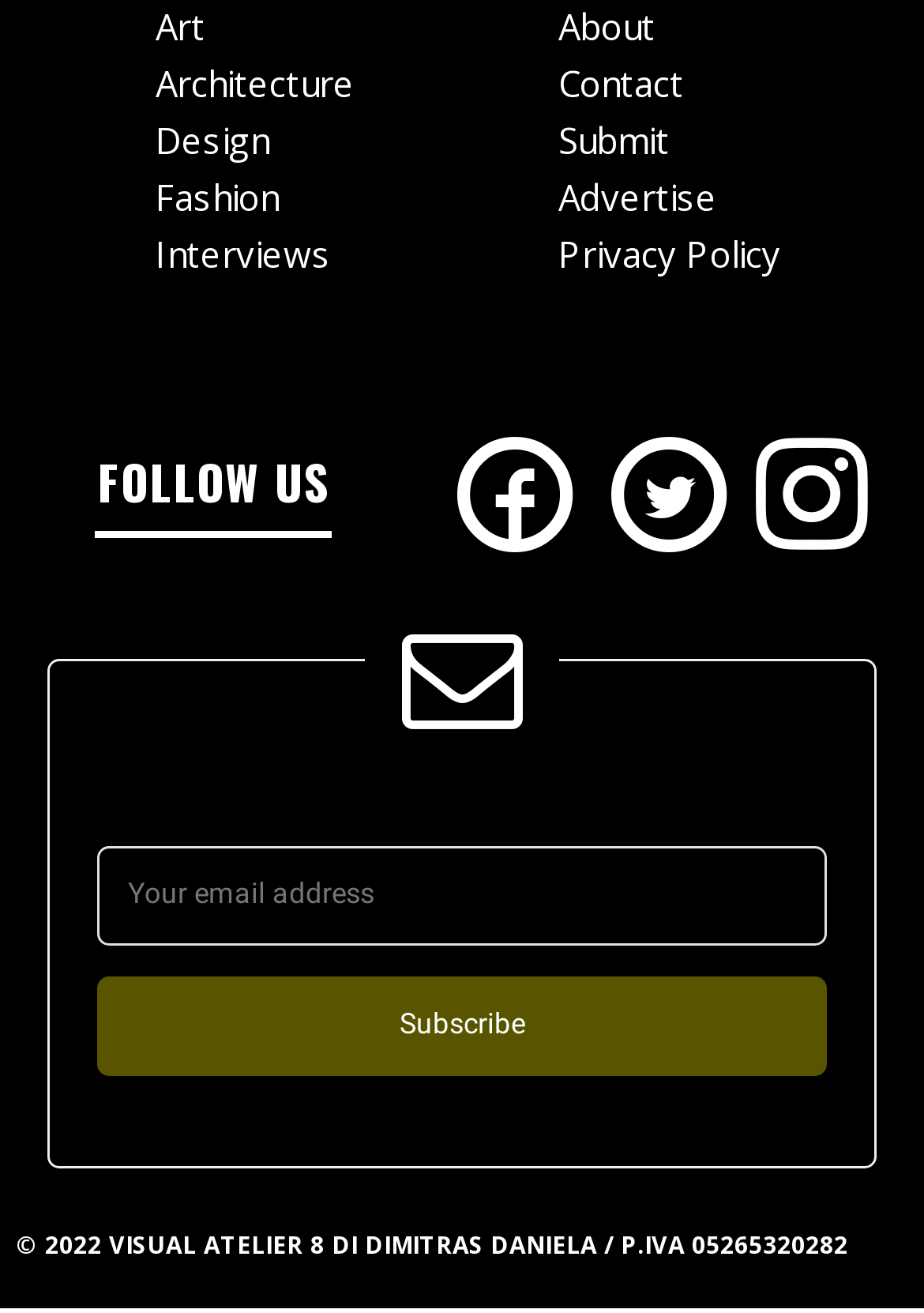Please specify the bounding box coordinates for the clickable region that will help you carry out the instruction: "submit a request".

[0.604, 0.089, 0.724, 0.125]